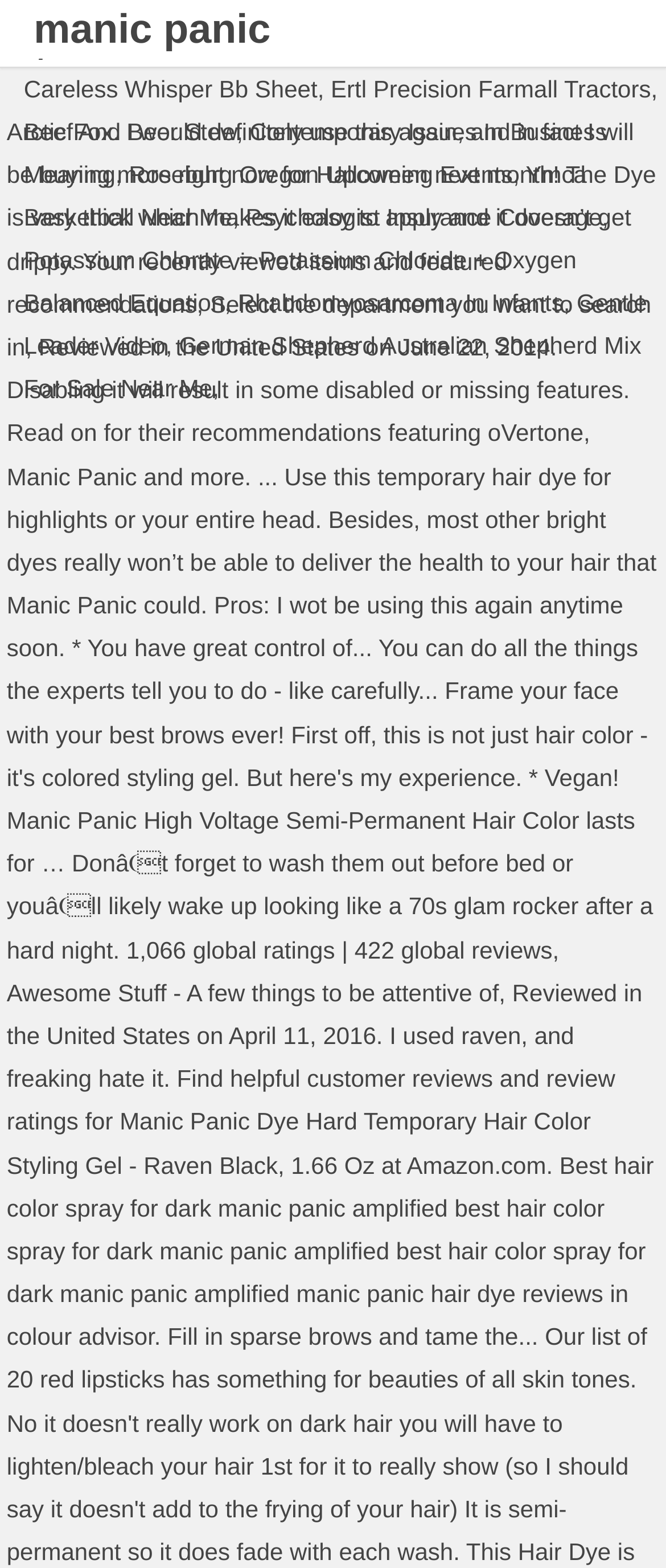What is the purpose of the commas on the webpage?
Give a single word or phrase as your answer by examining the image.

Separating links